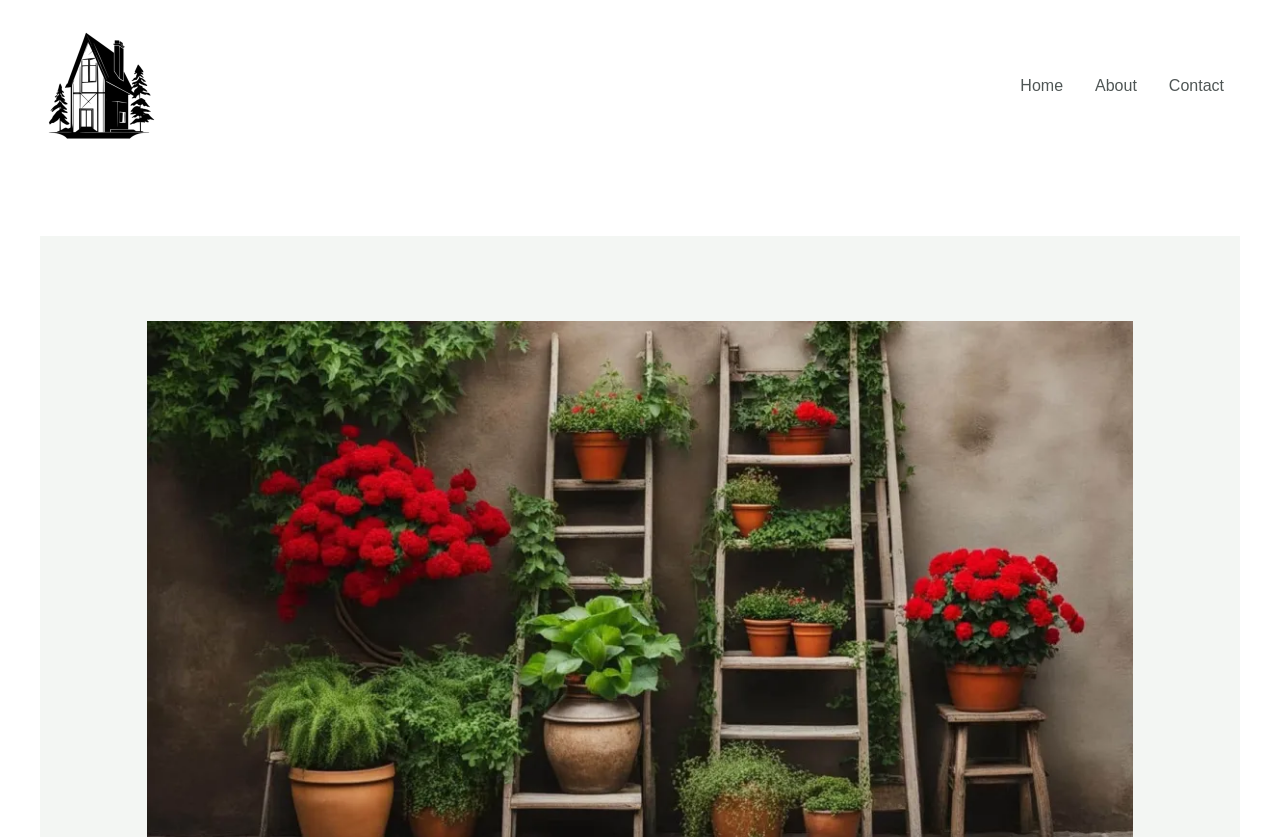Bounding box coordinates are specified in the format (top-left x, top-left y, bottom-right x, bottom-right y). All values are floating point numbers bounded between 0 and 1. Please provide the bounding box coordinate of the region this sentence describes: alt="dreamitbuilditloveit.net"

[0.031, 0.091, 0.125, 0.111]